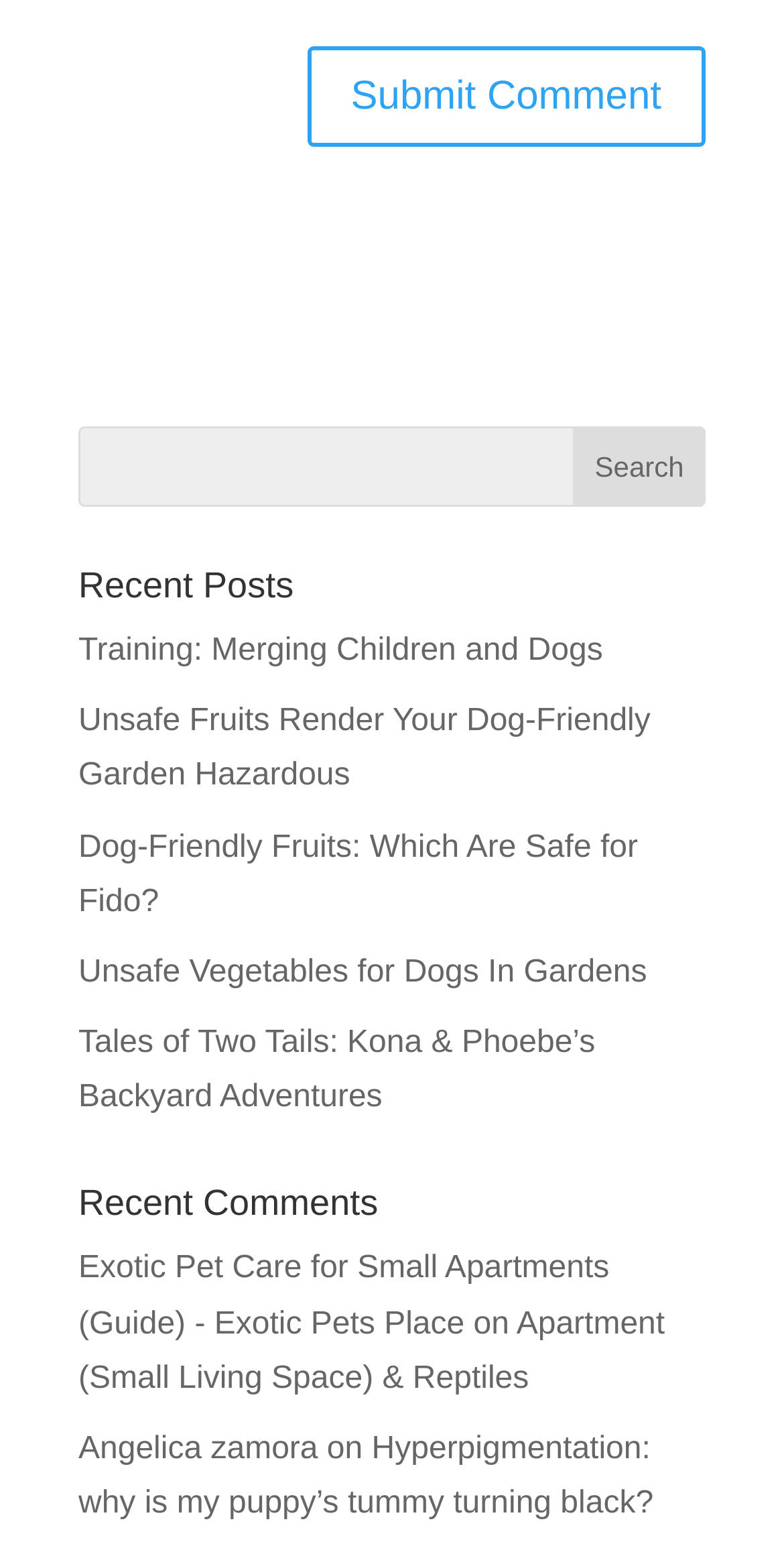Based on the element description, predict the bounding box coordinates (top-left x, top-left y, bottom-right x, bottom-right y) for the UI element in the screenshot: value="Search"

[0.731, 0.277, 0.9, 0.329]